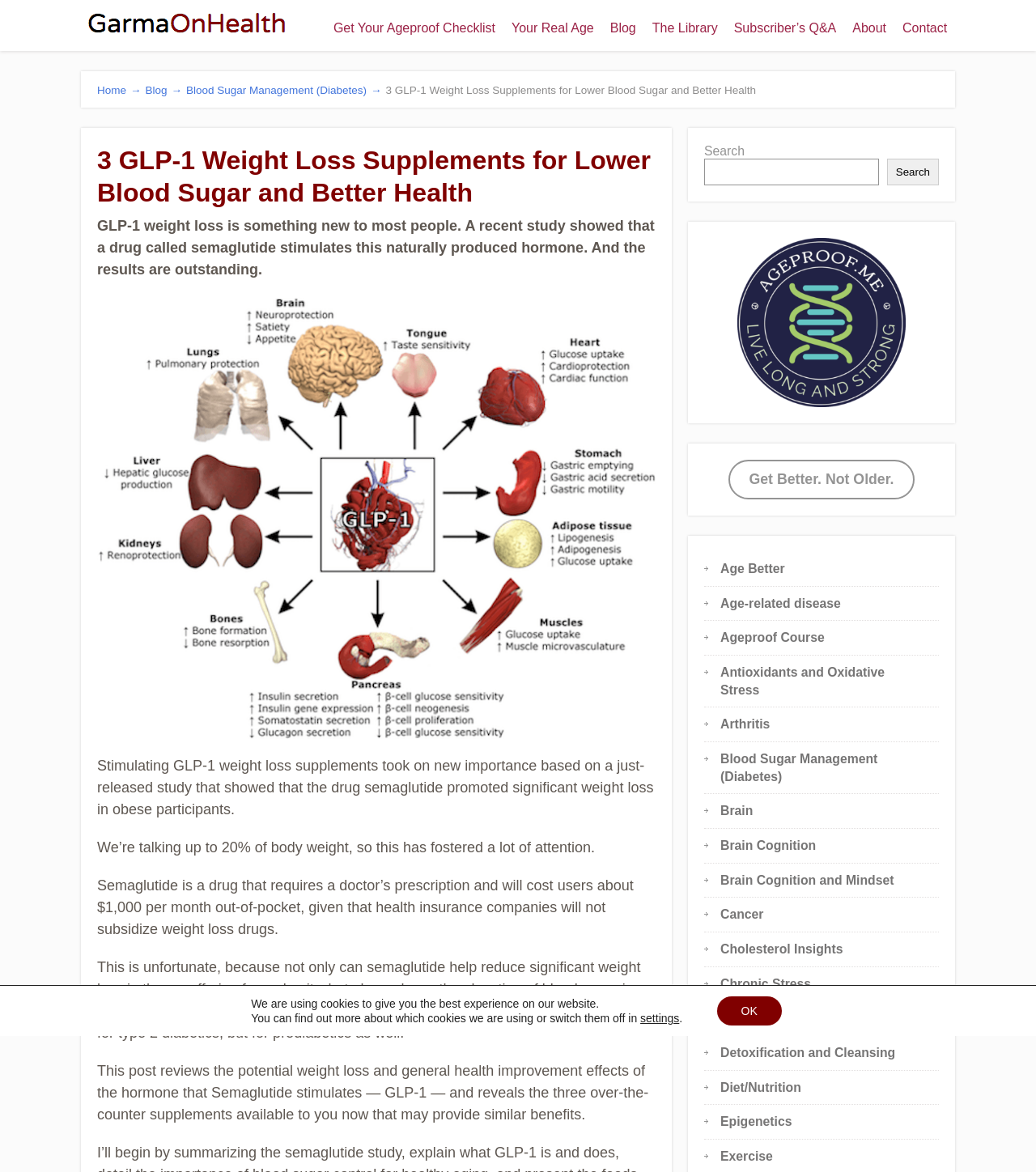What is the cost of semaglutide?
Please ensure your answer is as detailed and informative as possible.

The webpage states that semaglutide requires a doctor's prescription and will cost users about $1,000 per month out-of-pocket, as health insurance companies will not subsidize weight loss drugs.